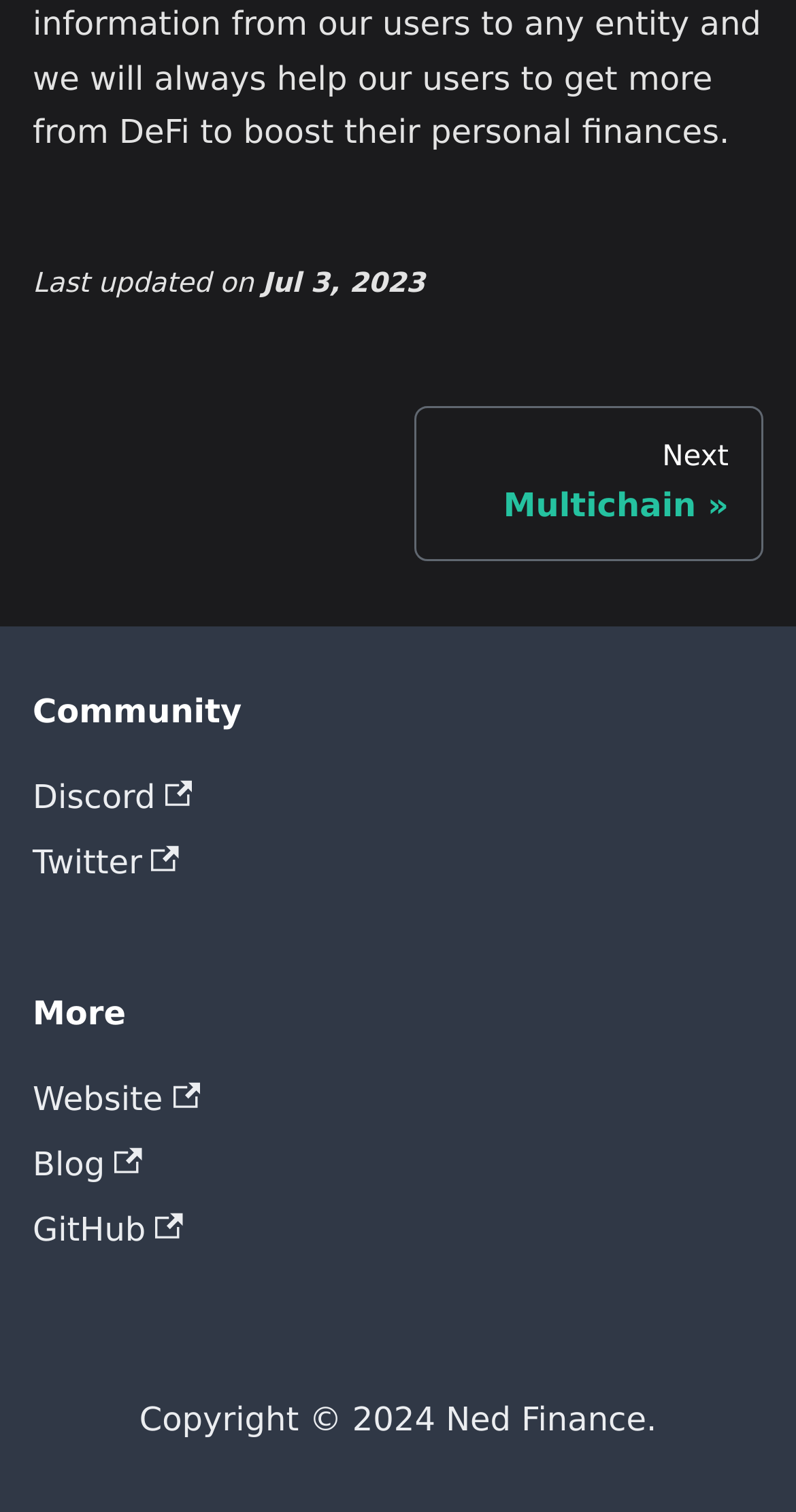What is the last updated date?
Relying on the image, give a concise answer in one word or a brief phrase.

Jul 3, 2023